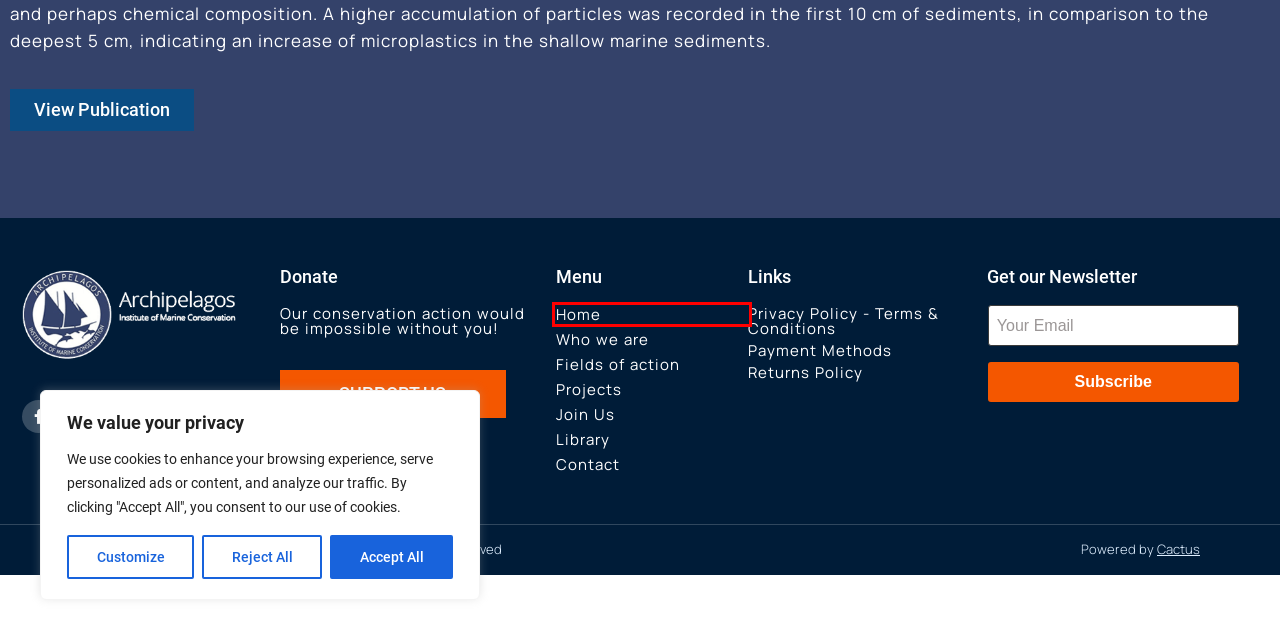You are presented with a screenshot of a webpage containing a red bounding box around an element. Determine which webpage description best describes the new webpage after clicking on the highlighted element. Here are the candidates:
A. Payment Methods - Archipelagos
B. Who we are - Archipelagos
C. Contact - Archipelagos
D. Κατασκευή Ιστοσελίδων Θεσσαλονίκη & Digital Marketing | 𝗖𝗮𝗰𝘁𝘂𝘀
E. Projects - Archipelagos
F. Join Us - Archipelagos
G. Archipelagos Institute of Marine Conservation
H. Library - Archipelagos

G